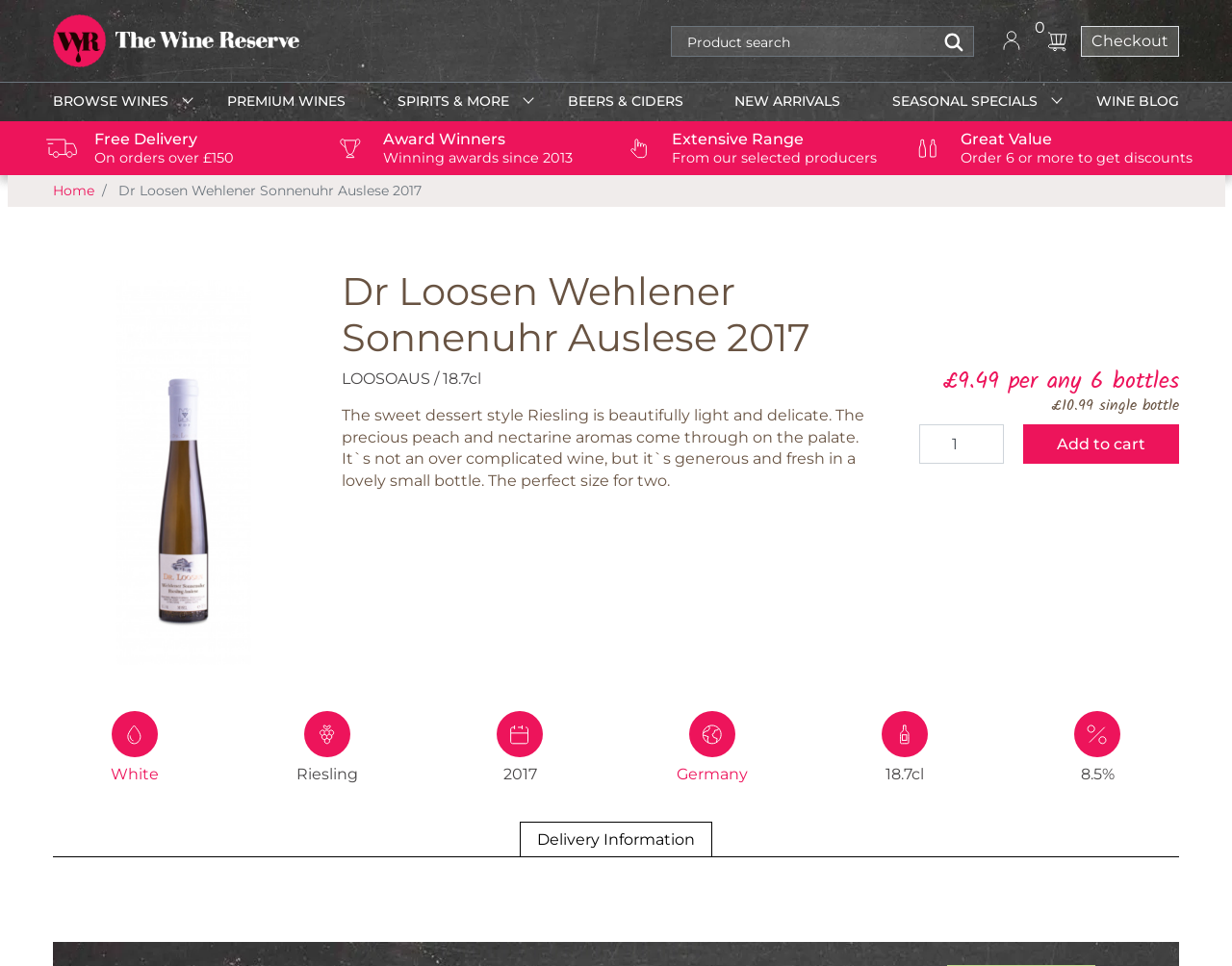Determine the main headline of the webpage and provide its text.

Dr Loosen Wehlener Sonnenuhr Auslese 2017